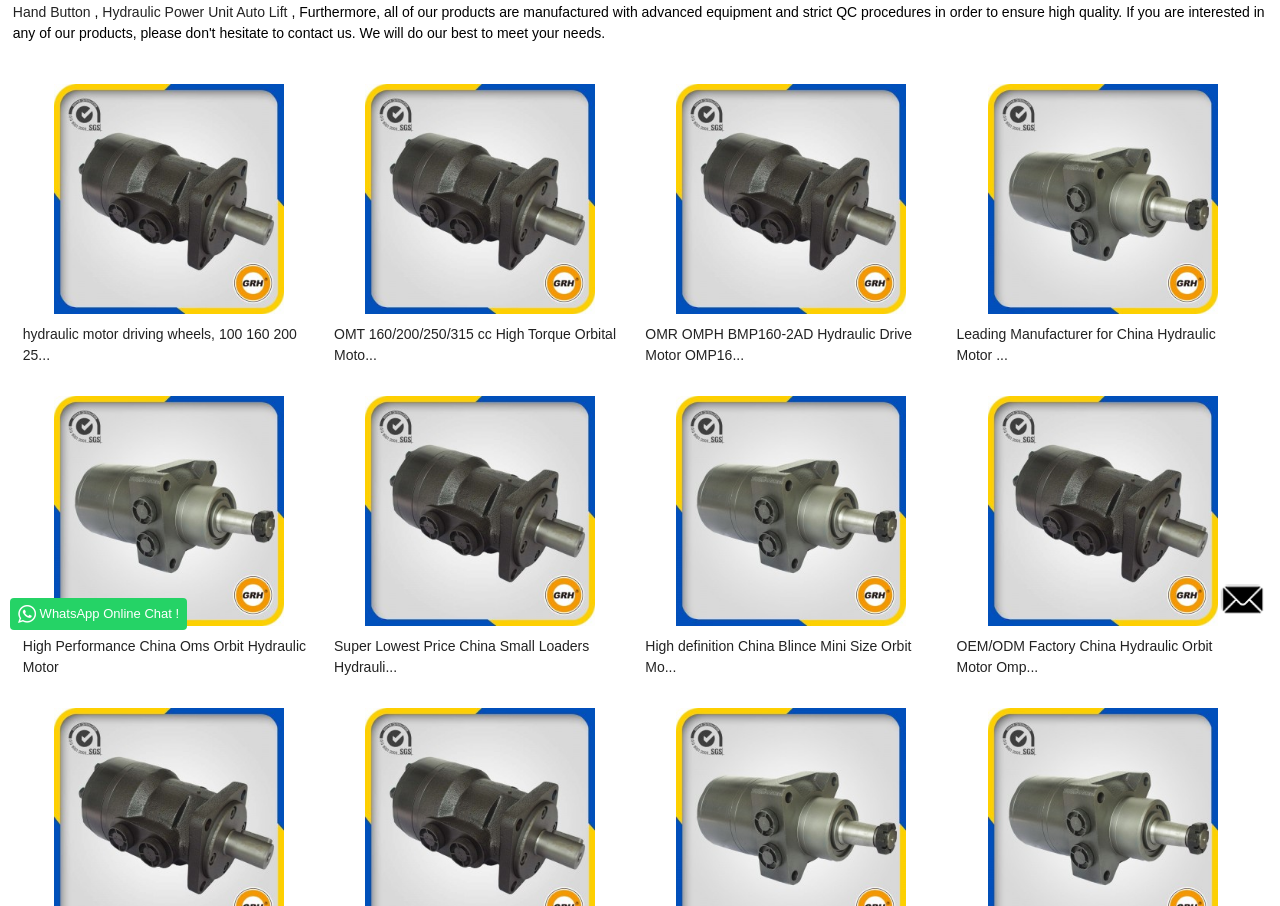Bounding box coordinates are to be given in the format (top-left x, top-left y, bottom-right x, bottom-right y). All values must be floating point numbers between 0 and 1. Provide the bounding box coordinate for the UI element described as: name="s" placeholder="Search …"

None